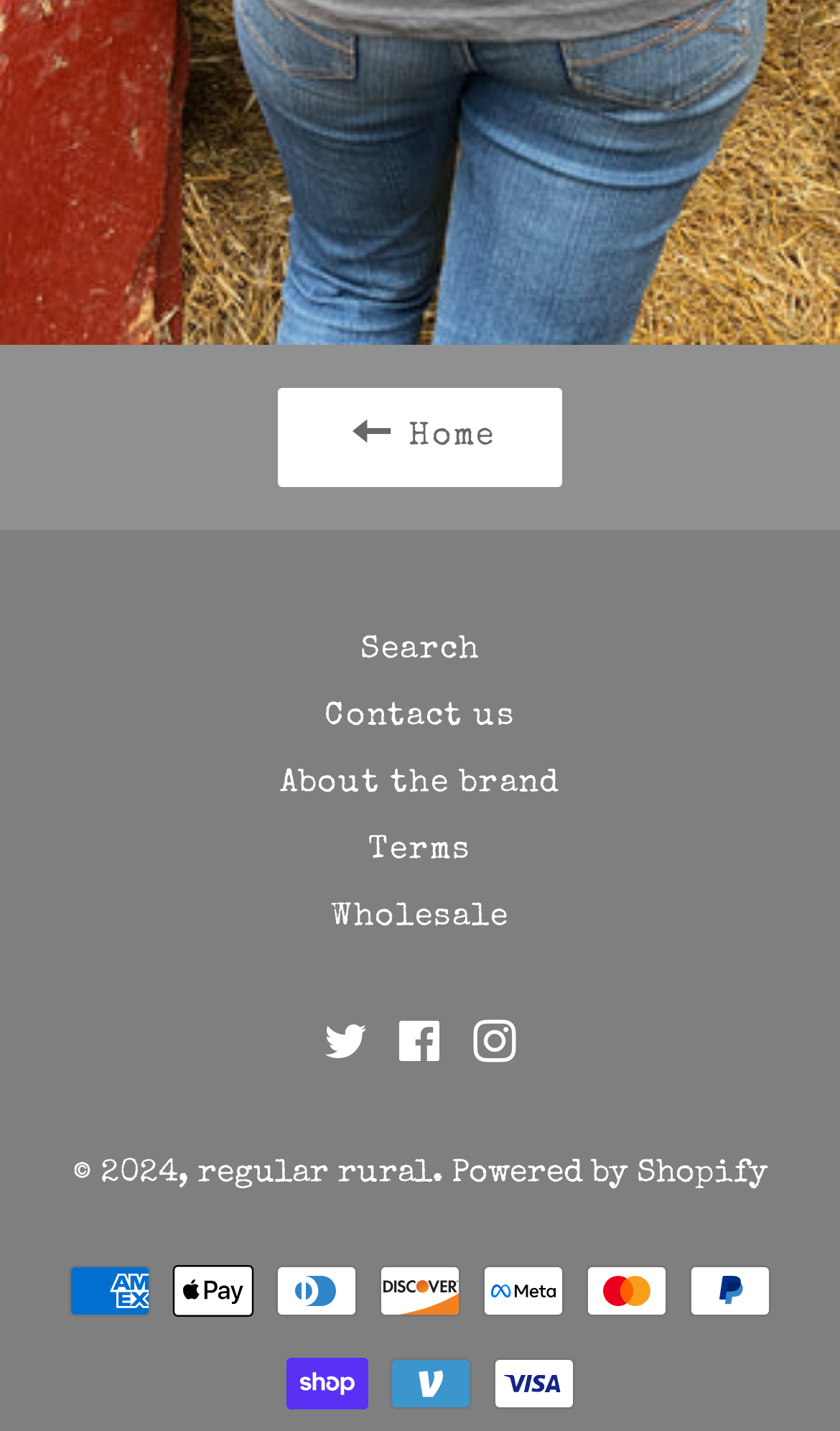Identify the bounding box coordinates for the element that needs to be clicked to fulfill this instruction: "search for something". Provide the coordinates in the format of four float numbers between 0 and 1: [left, top, right, bottom].

[0.051, 0.431, 0.949, 0.477]